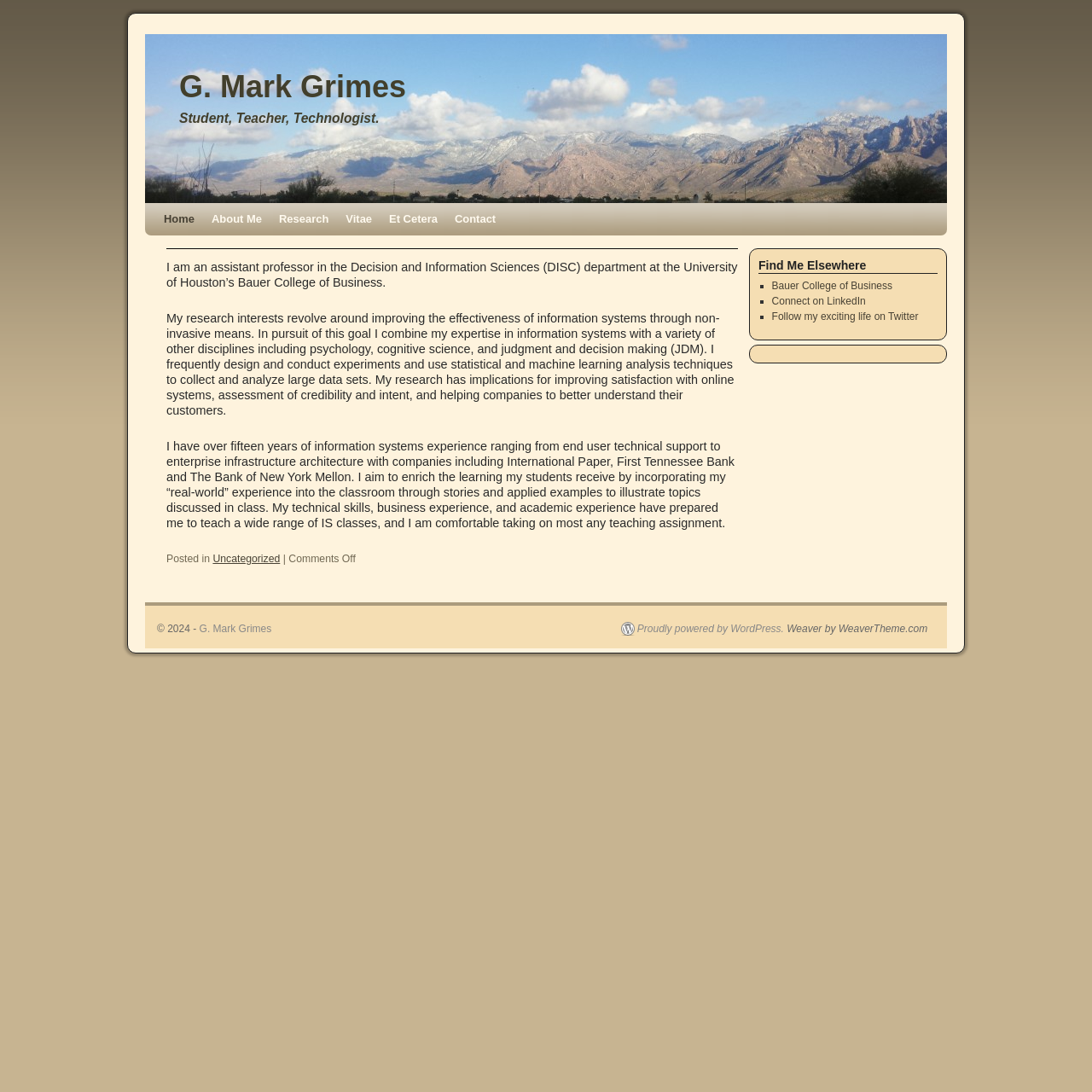Show the bounding box coordinates of the element that should be clicked to complete the task: "Read more about the author's research".

[0.248, 0.186, 0.309, 0.216]